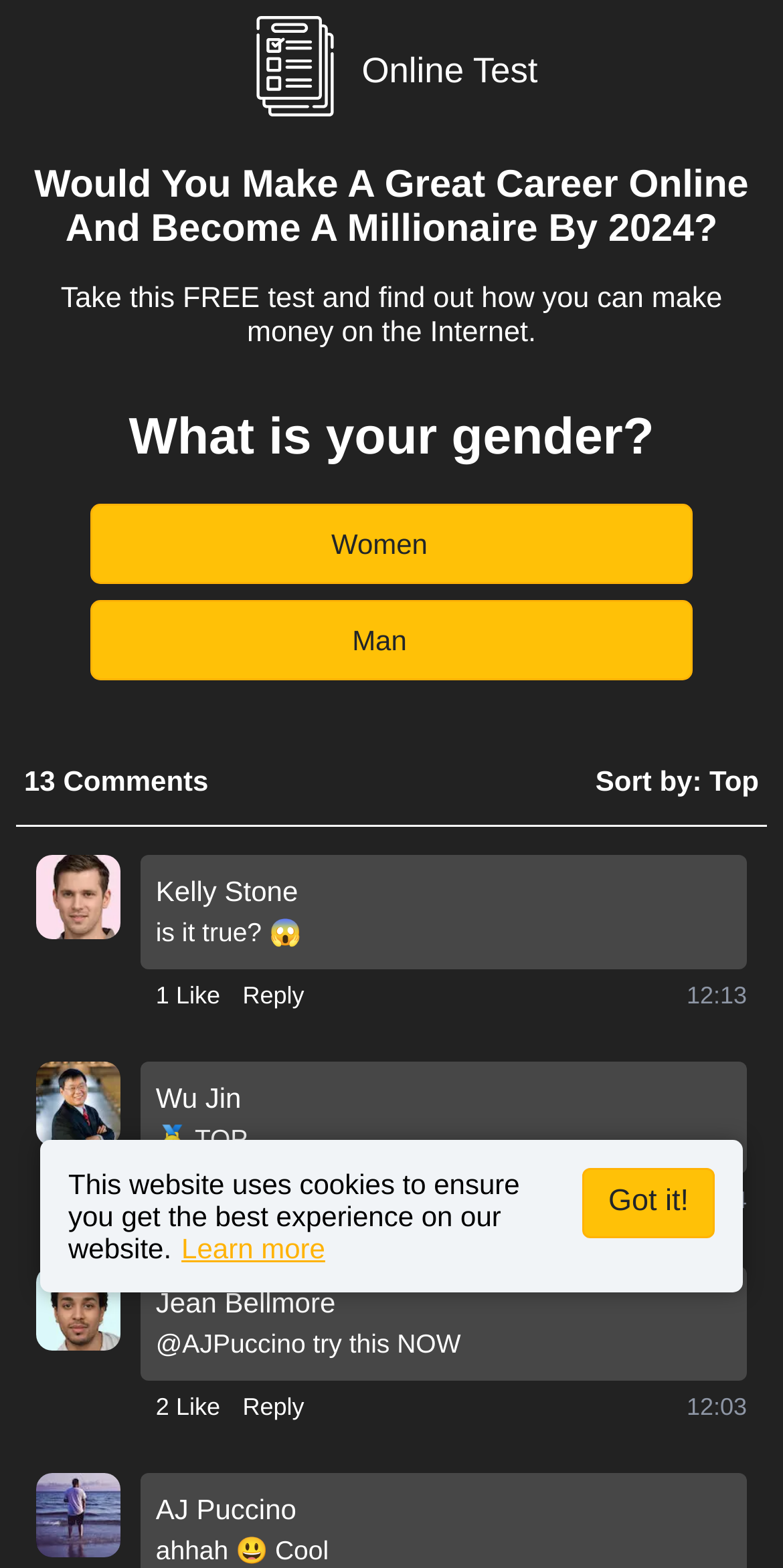Determine the bounding box coordinates of the area to click in order to meet this instruction: "Click the 'Women' button".

[0.115, 0.321, 0.885, 0.373]